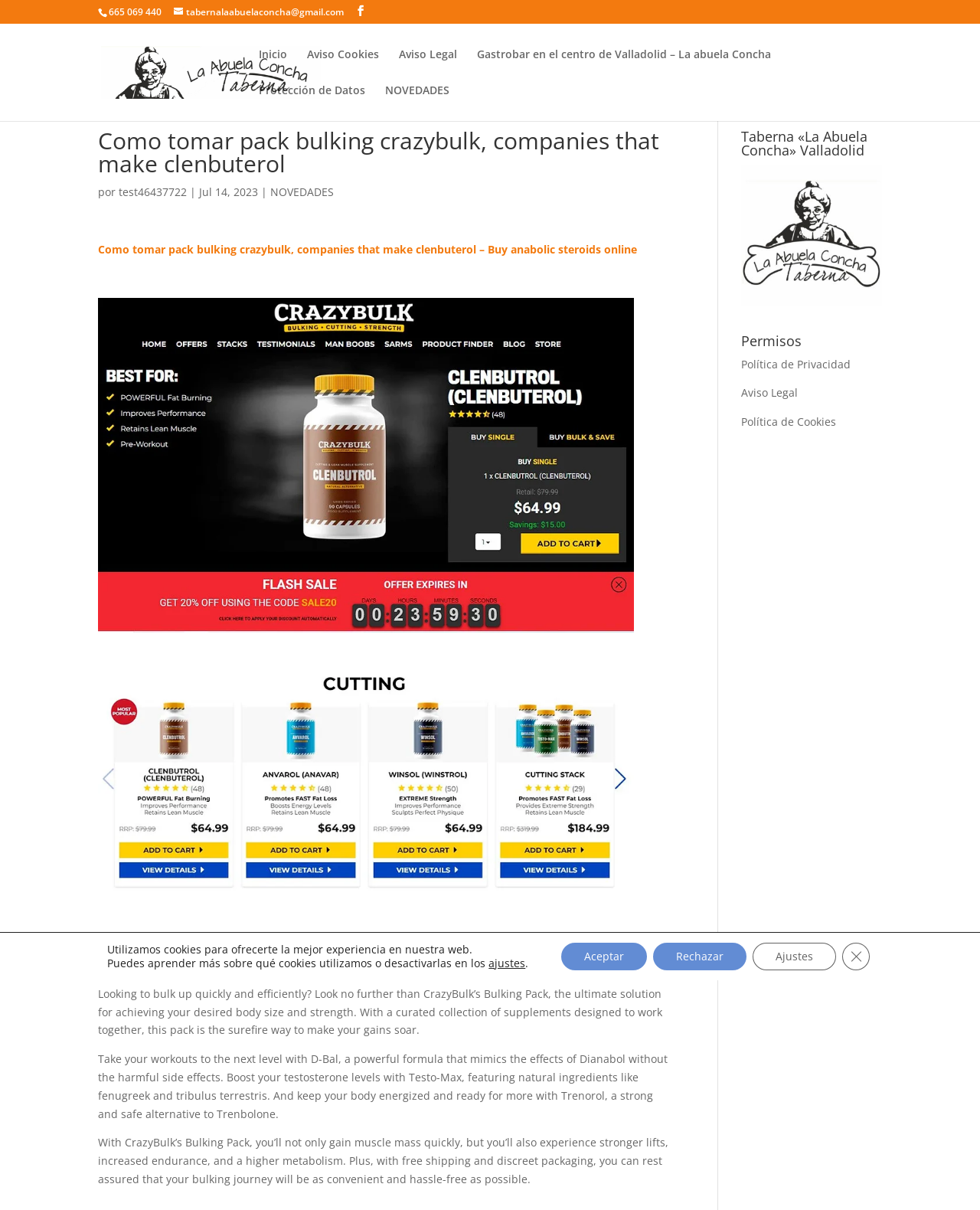Please provide the bounding box coordinates for the element that needs to be clicked to perform the following instruction: "Click the link to contact Taberna 'La abuela Concha'". The coordinates should be given as four float numbers between 0 and 1, i.e., [left, top, right, bottom].

[0.177, 0.004, 0.351, 0.015]